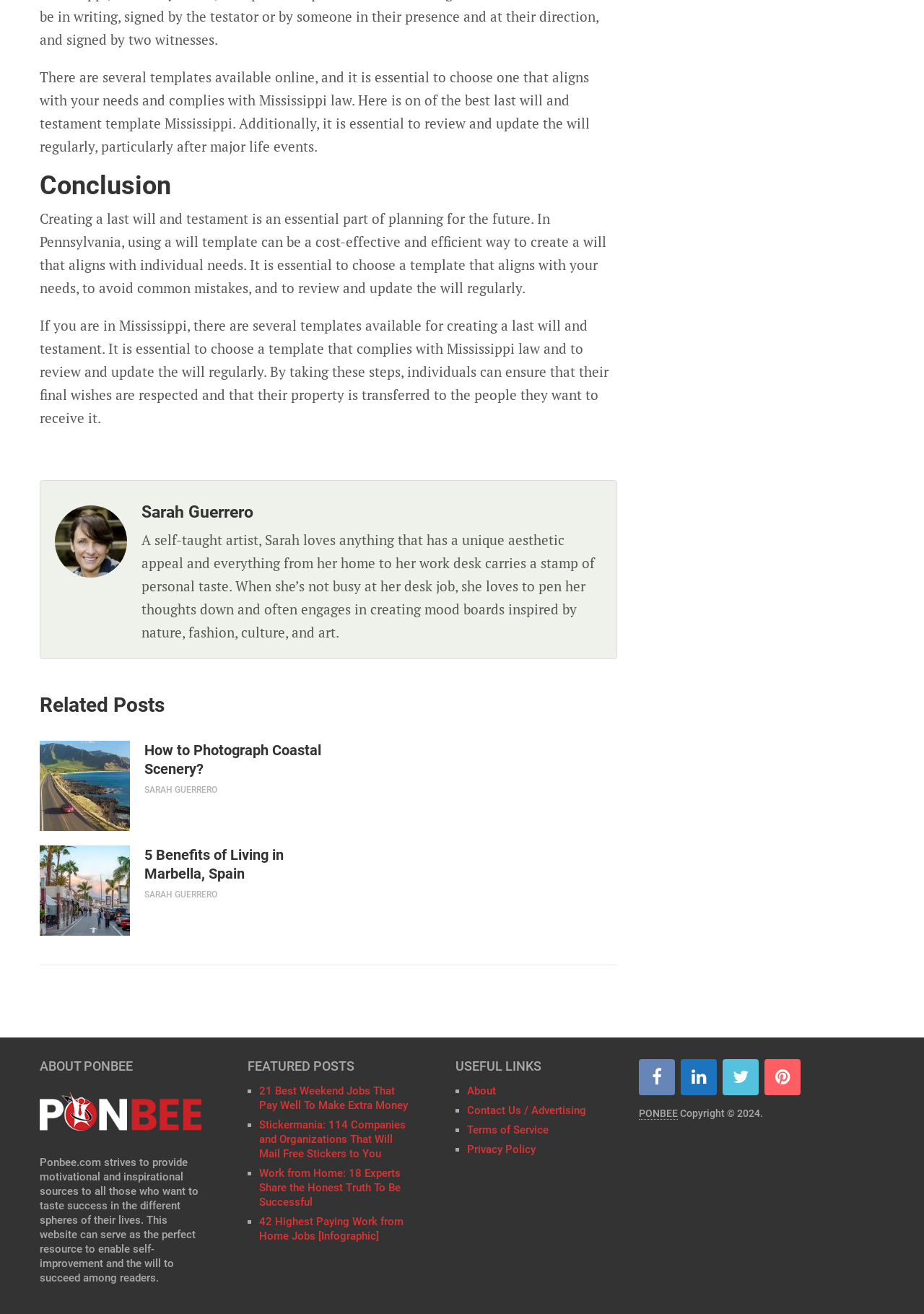Locate the bounding box of the UI element with the following description: "Contact Us / Advertising".

[0.506, 0.84, 0.634, 0.85]